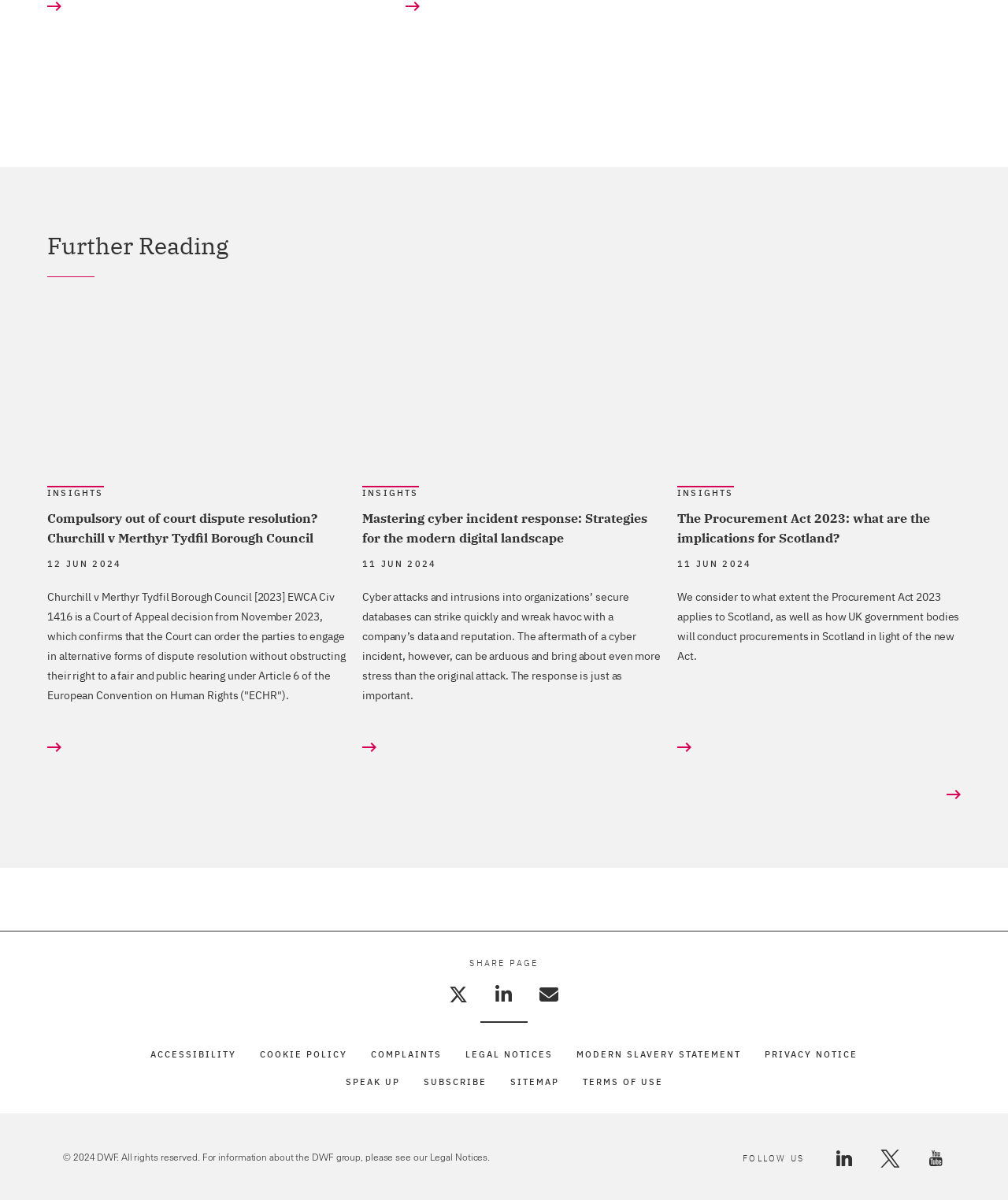What is the date of the second article?
Look at the image and answer the question using a single word or phrase.

11 JUN 2024